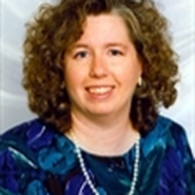Describe the scene in the image with detailed observations.

The image features Janice Sutton, the Agency Owner at Farmers Insurance. In a professional portrait, she is seen smiling warmly, dressed in a blue blouse adorned with a vibrant pattern. Her curly hair frames her face, and she accessorizes with a string of pearls, adding to her polished appearance. This image accompanies her testimonial reflecting on her 25 years of experience as an insurance agency owner. In her statement, she emphasizes the significance of enhancing her social media presence, highlighting the expertise of Sheila, who assists her with social media management, allowing Janice to focus on her passion for helping clients with their insurance needs.